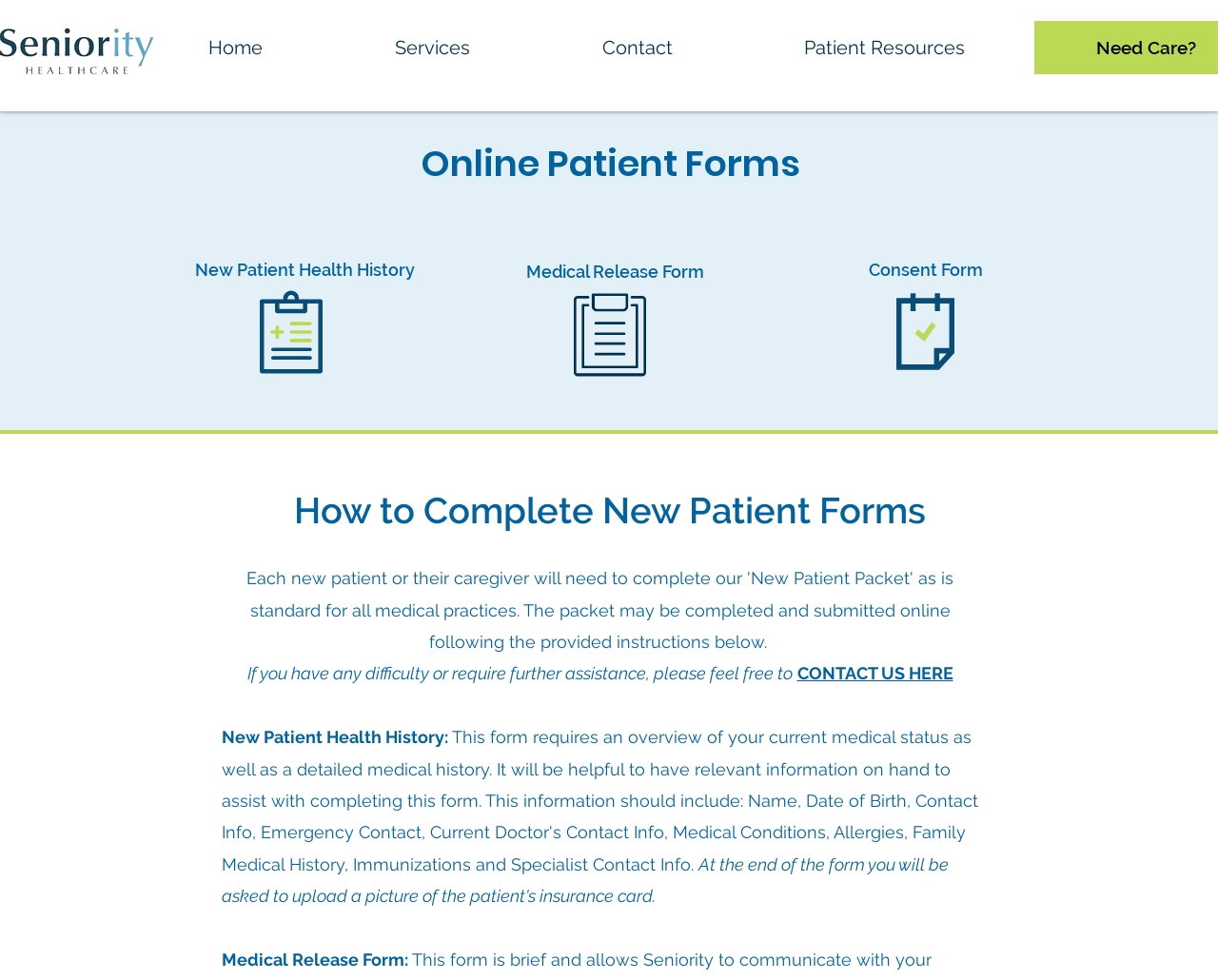Generate a comprehensive description of the webpage.

The webpage is about New Patient Forms for Seniority Healthcare. At the top, there is a navigation menu with four links: "Home", "Services", "Contact", and "Patient Resources". Below the navigation menu, there is a heading "Online Patient Forms" that spans almost the entire width of the page.

Under the "Online Patient Forms" heading, there are three sections with headings: "New Patient Health History", "Medical Release Form", and "Consent Form". Each section has a link with the same name as the heading. The links are positioned below their respective headings.

To the right of the "New Patient Health History" section, there are three links with no text, which may be icons or images. Below these links, there is a heading "How to Complete New Patient Forms" that spans almost the entire width of the page.

Under the "How to Complete New Patient Forms" heading, there is a paragraph of text that says "If you have any difficulty or require further assistance, please feel free to" followed by a "CONTACT US HERE" link. Further down, there are two lines of text: "New Patient Health History:" and "Medical Release Form:", which may be labels or captions for the forms.

Overall, the webpage is organized into clear sections with headings and links, making it easy to navigate and find the necessary forms and information.